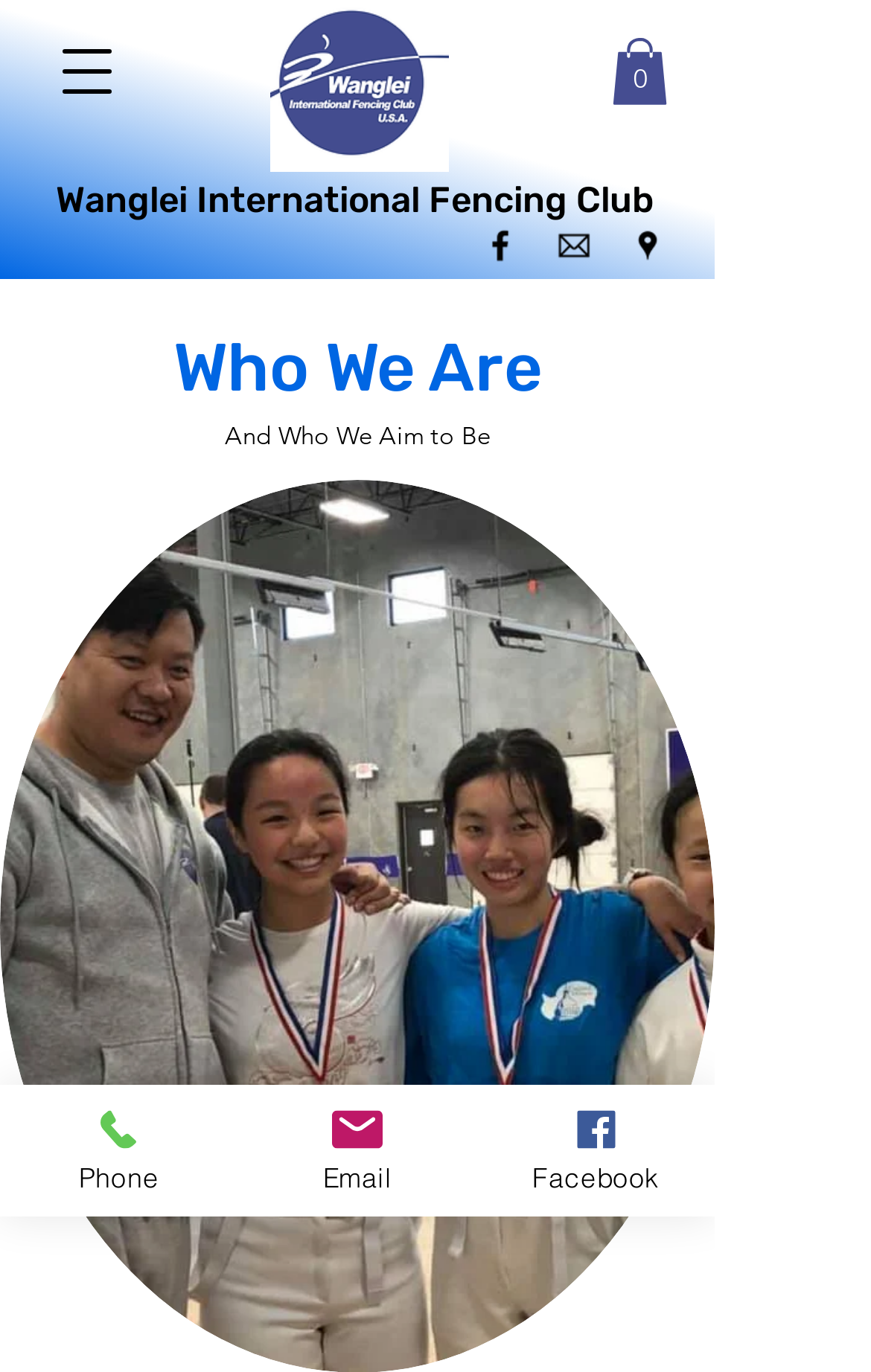Find and indicate the bounding box coordinates of the region you should select to follow the given instruction: "View cart".

[0.703, 0.028, 0.767, 0.076]